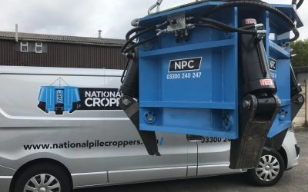Create an extensive and detailed description of the image.

The image showcases a bright blue piece of equipment, prominently featuring the logo "NPC" and a contact number, being lifted above a white vehicle branded with "NATIONAL CROPPERS." This vehicle is likely part of the fleet operated by National Pile Croppers, a company specializing in services related to pile cropping. The background features a building, hinting at a worksite or company yard, suggesting an active and operational environment. This image is associated with the announcement of new vacancies at National Pile Croppers, indicating the company's growth and expansion efforts.